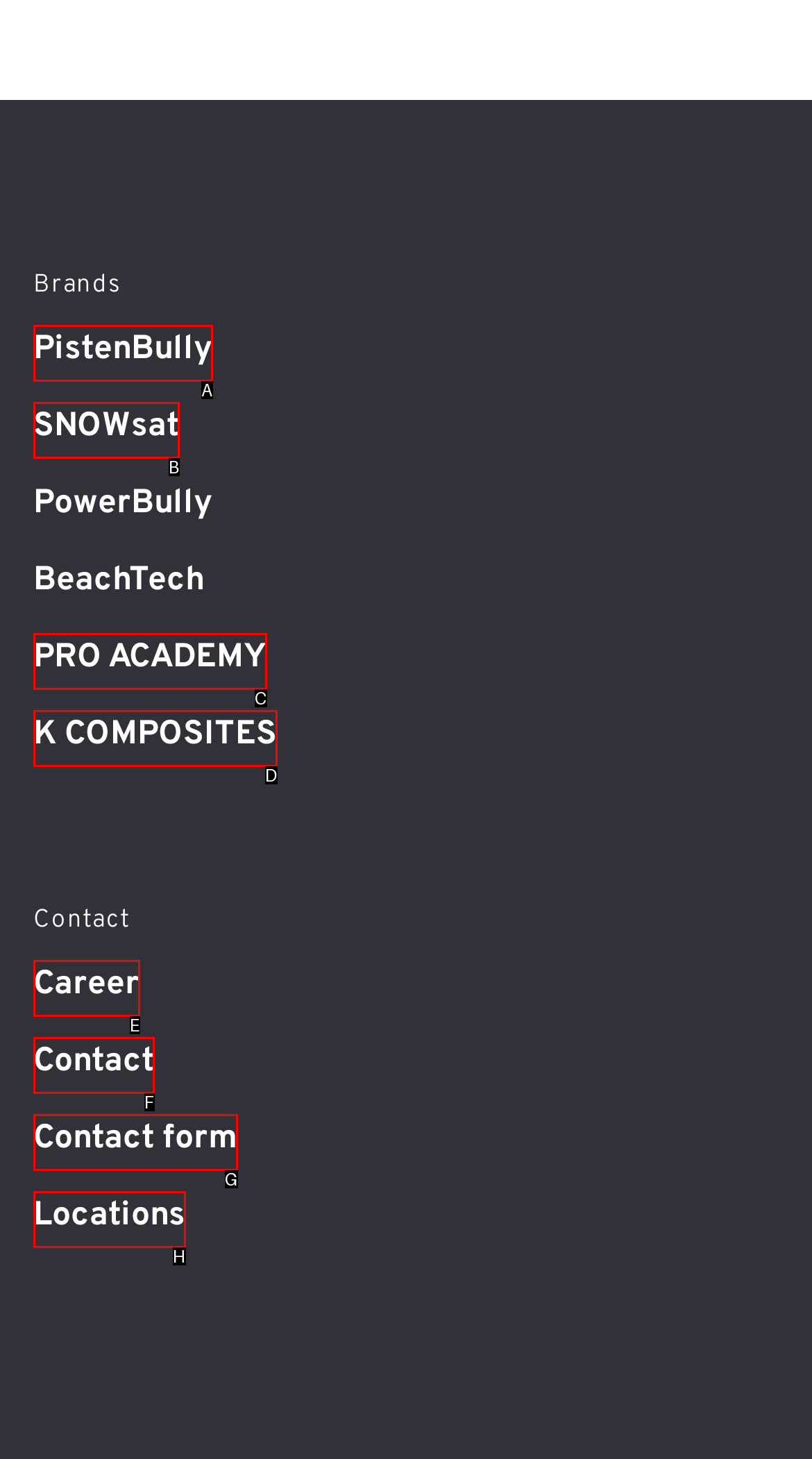From the available choices, determine which HTML element fits this description: Contact form Respond with the correct letter.

G